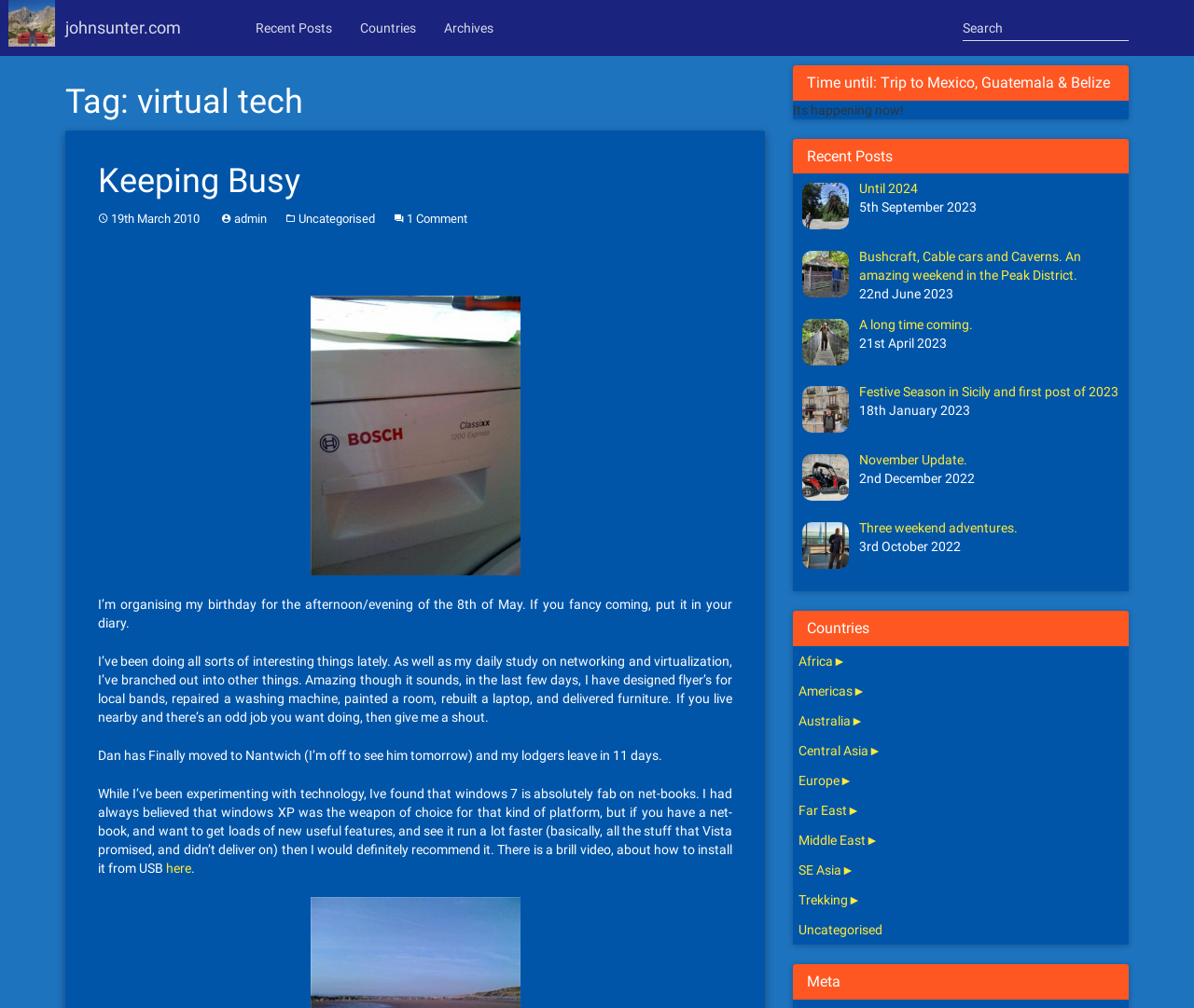Determine the bounding box coordinates of the clickable element to achieve the following action: 'Read the recent post 'Keeping Busy''. Provide the coordinates as four float values between 0 and 1, formatted as [left, top, right, bottom].

[0.082, 0.162, 0.613, 0.198]